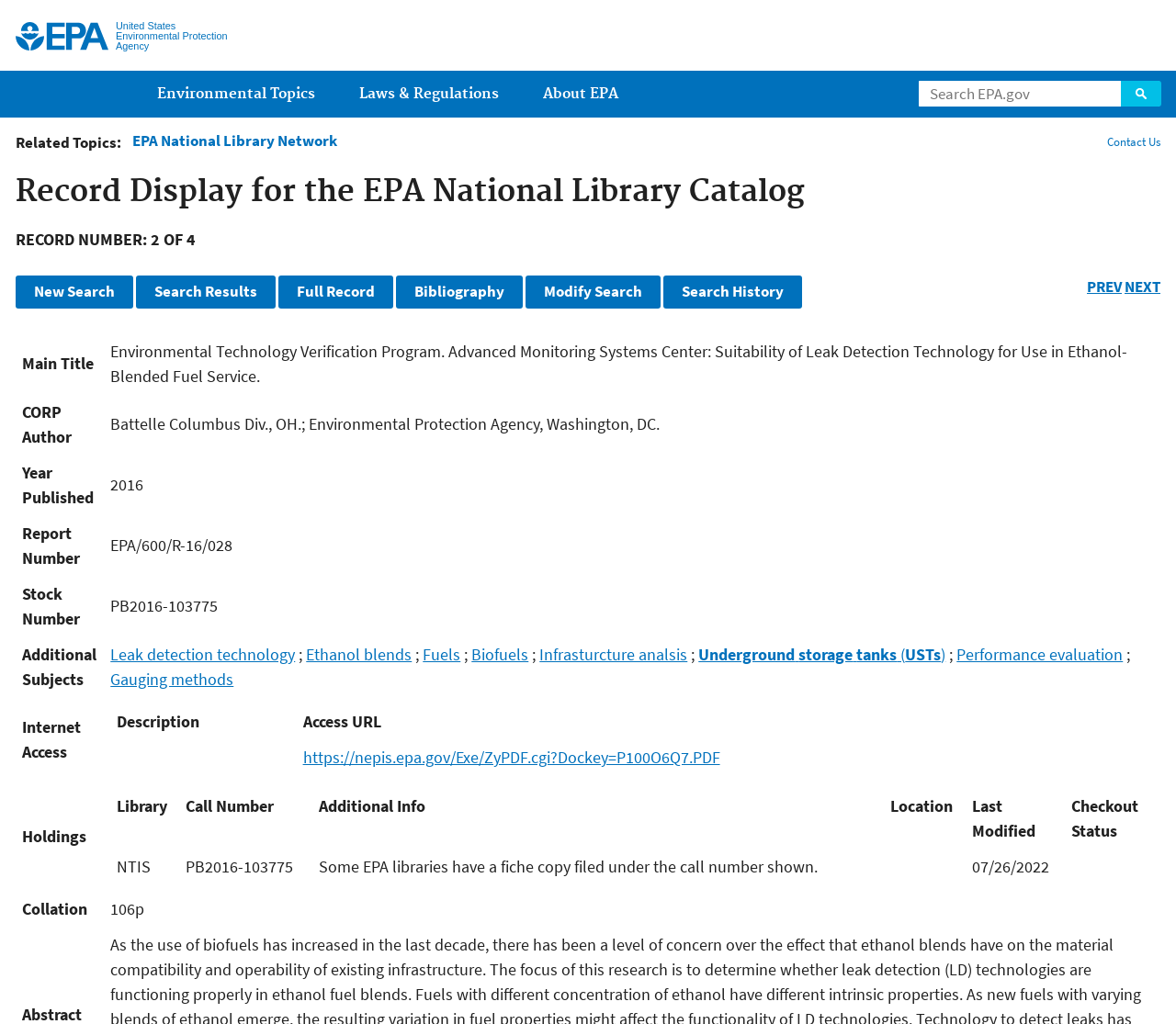Utilize the details in the image to thoroughly answer the following question: How many search results are displayed?

The search results are displayed in a table format, and there is only one row of data, indicating that there is only one search result.